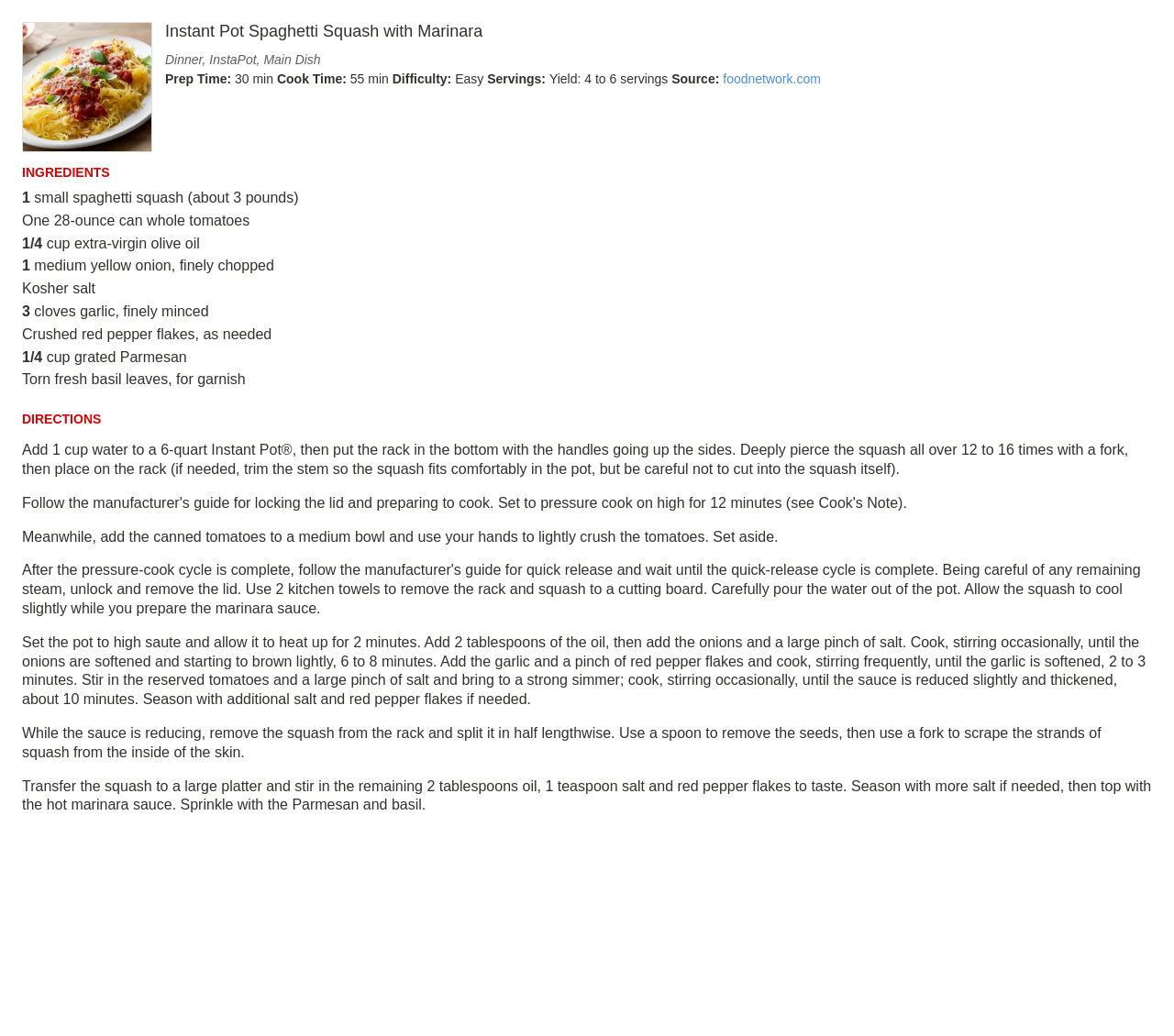Extract the text of the main heading from the webpage.

Instant Pot Spaghetti Squash with Marinara